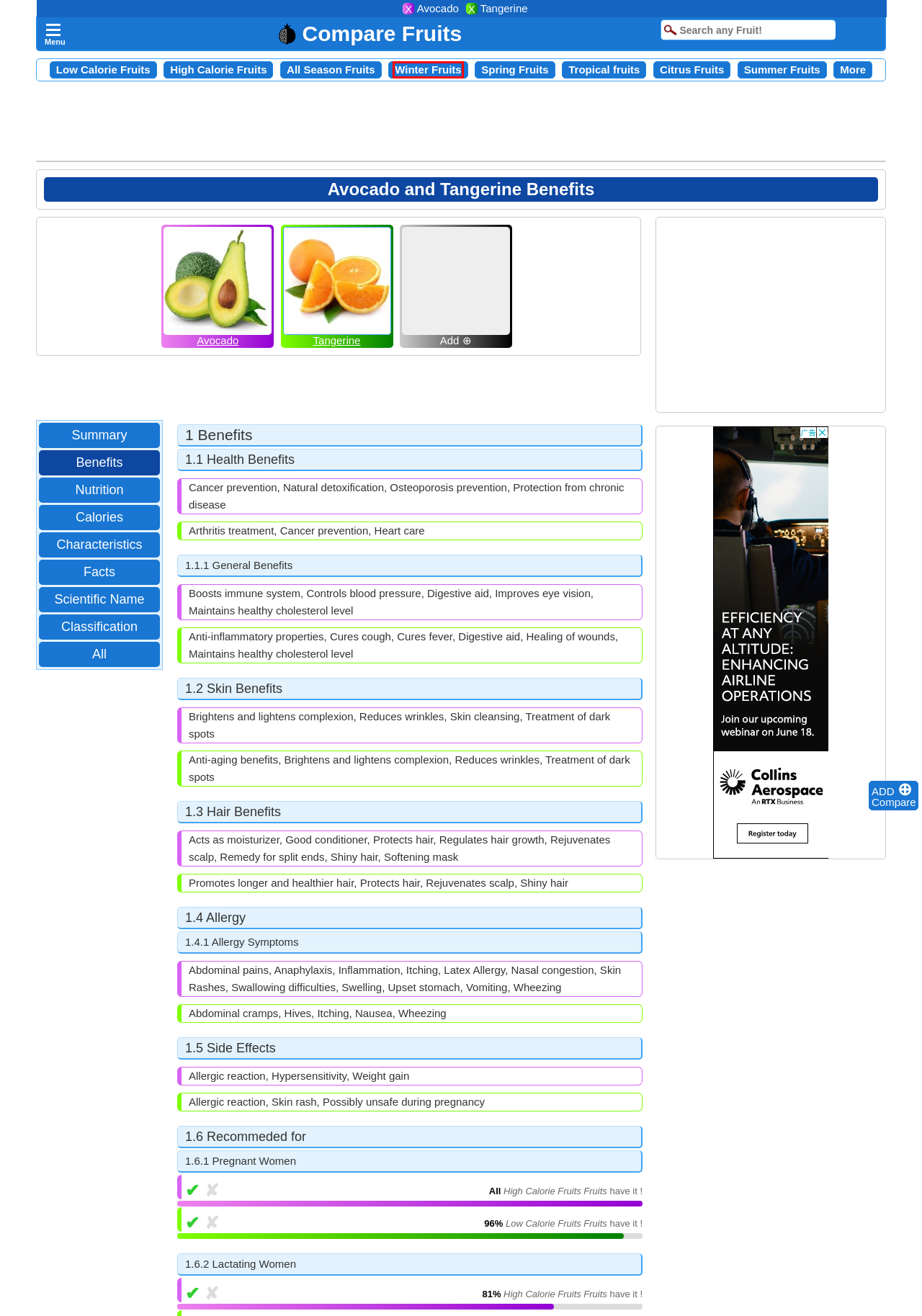Inspect the screenshot of a webpage with a red rectangle bounding box. Identify the webpage description that best corresponds to the new webpage after clicking the element inside the bounding box. Here are the candidates:
A. Summer Fruits | Summer Fruits List
B. Spring Fruits | Spring Fruits List
C. All Season Fruits | All Season Fruits List
D. Tropical Fruits | Tropical Fruits List
E. Avocado Benefits | Avocado Allergy
F. Low Calorie Fruits | Low Calorie Fruits List
G. Types of Fruits | Compare Fruits
H. Winter Fruits | Winter Fruits List

H